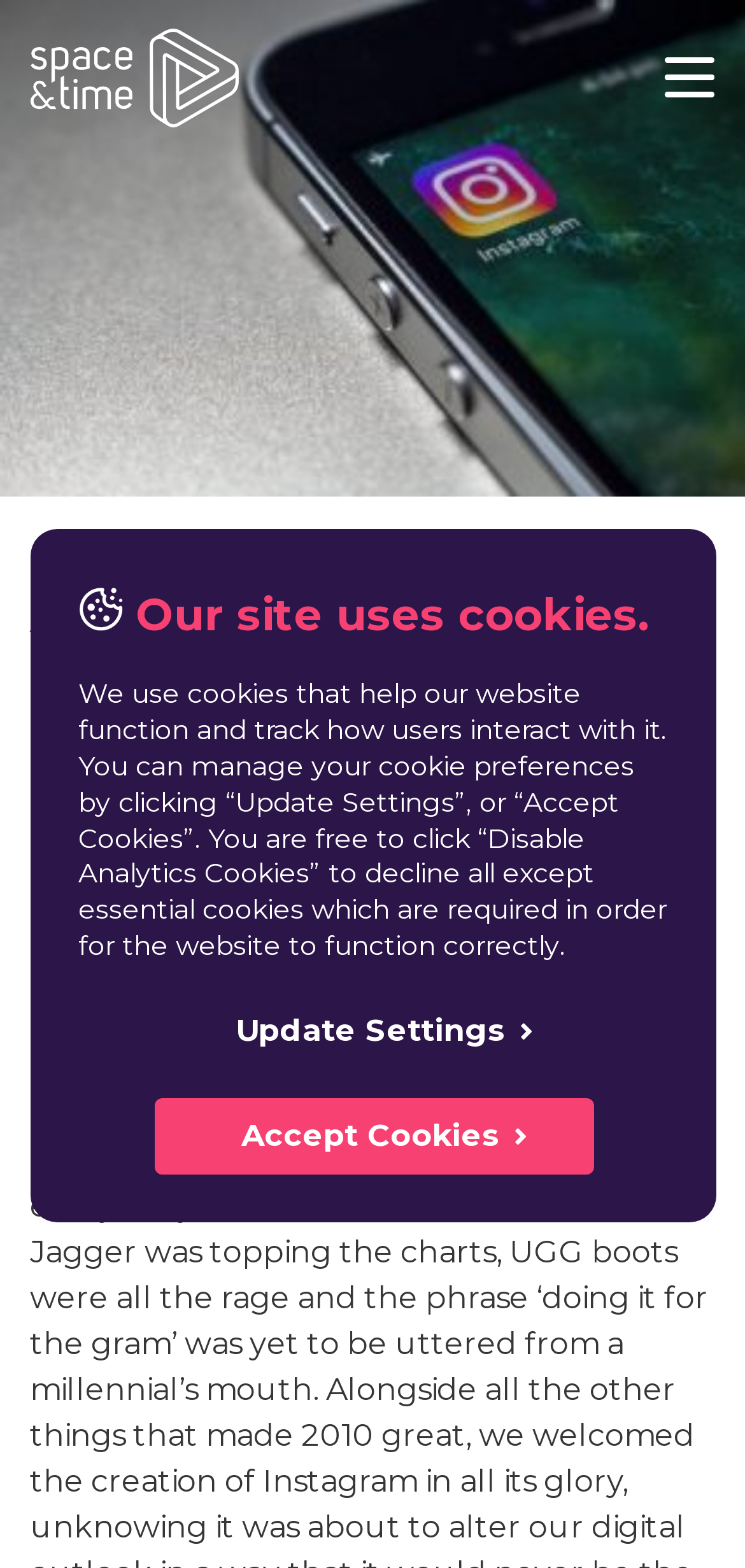What is the job title of the author?
Look at the image and provide a short answer using one word or a phrase.

Senior Social Strategist